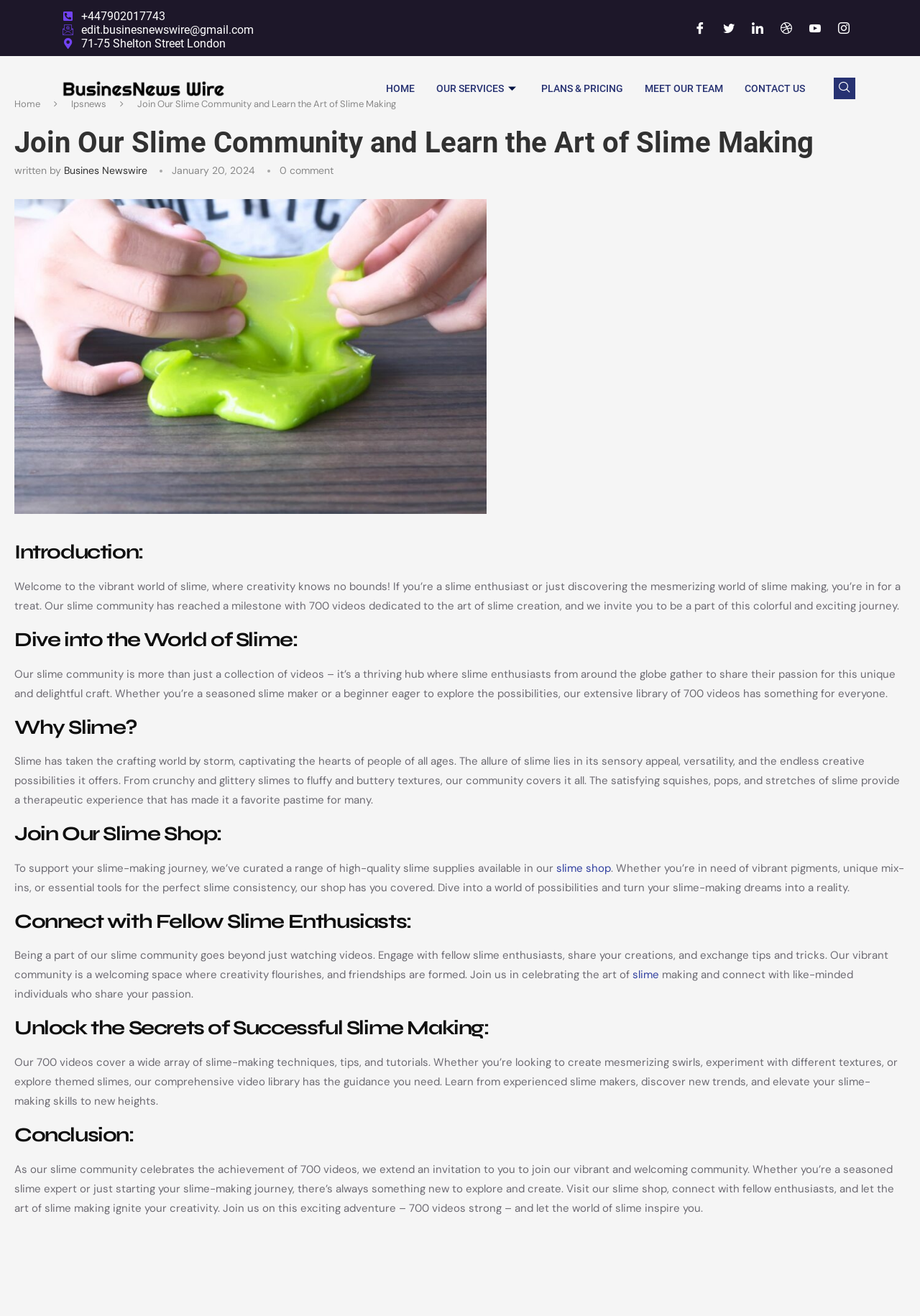Select the bounding box coordinates of the element I need to click to carry out the following instruction: "Check news".

None